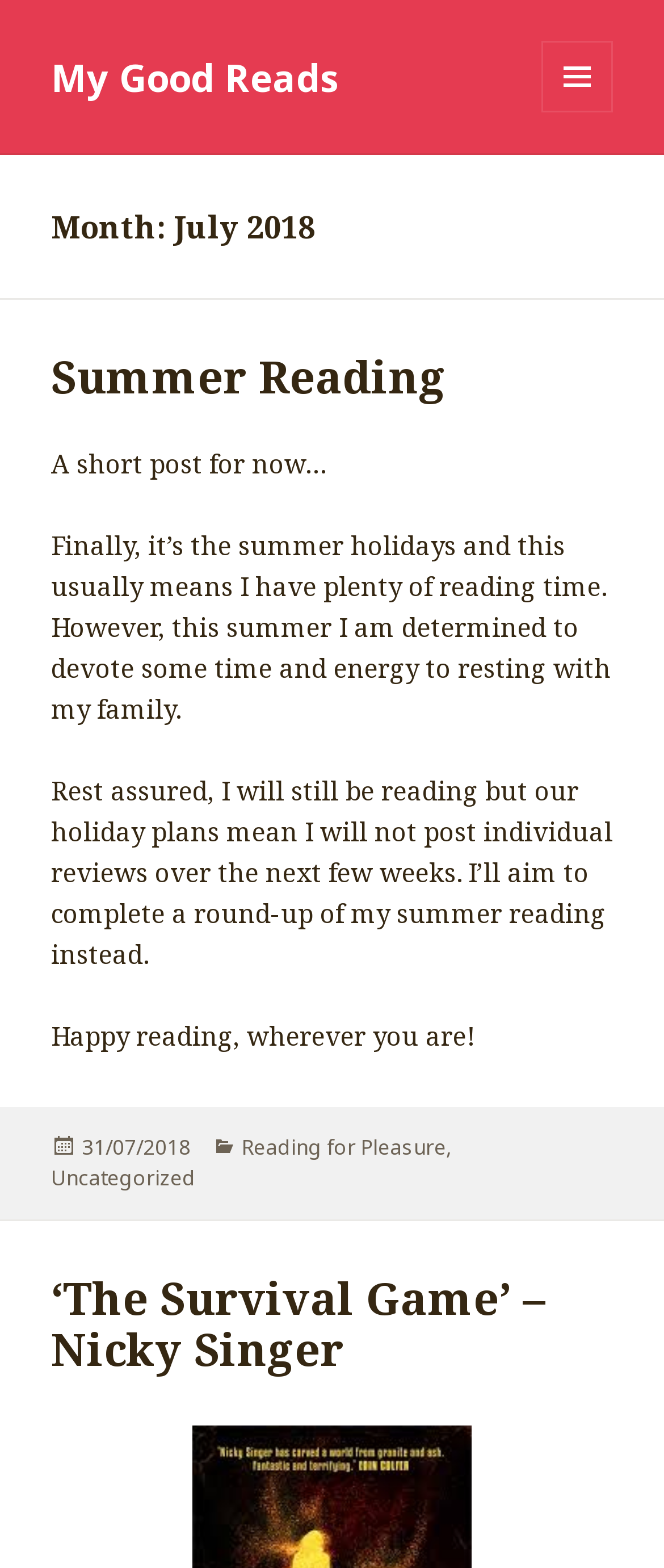Provide a short answer to the following question with just one word or phrase: What is the author of the book mentioned?

Nicky Singer